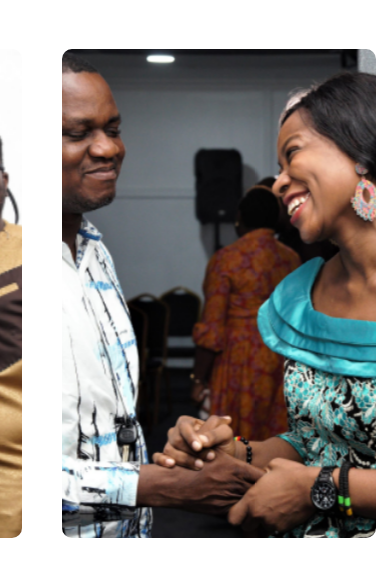Create an elaborate description of the image, covering every aspect.

In this lively image, two individuals engage in a heartfelt handshake, radiating warmth and connection. The man, dressed in a patterned shirt, smiles broadly, showcasing a sense of joy and camaraderie. Opposite him, a woman in a vibrant turquoise outfit beams with happiness, her expression reflecting the shared moment of friendship. The backdrop hints at a social gathering, with indistinct figures mingling in a warmly lit room, creating an atmosphere of community and belonging. Their interaction embodies the spirit of love and compassion, reminiscent of the mission to foster leadership and unity as mentioned in a surrounding context celebrating togetherness.